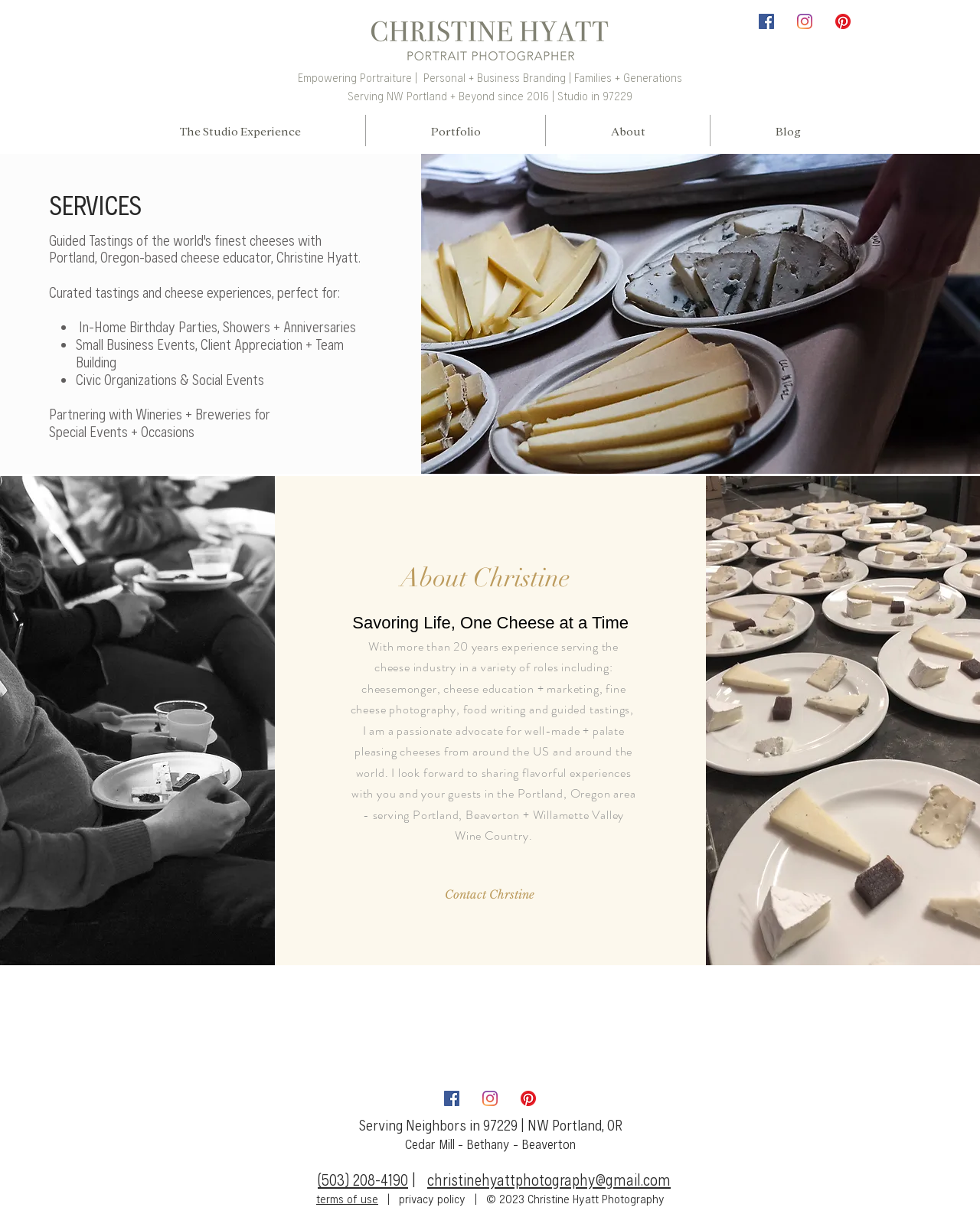What is Christine's experience in the cheese industry?
Using the screenshot, give a one-word or short phrase answer.

Over 20 years